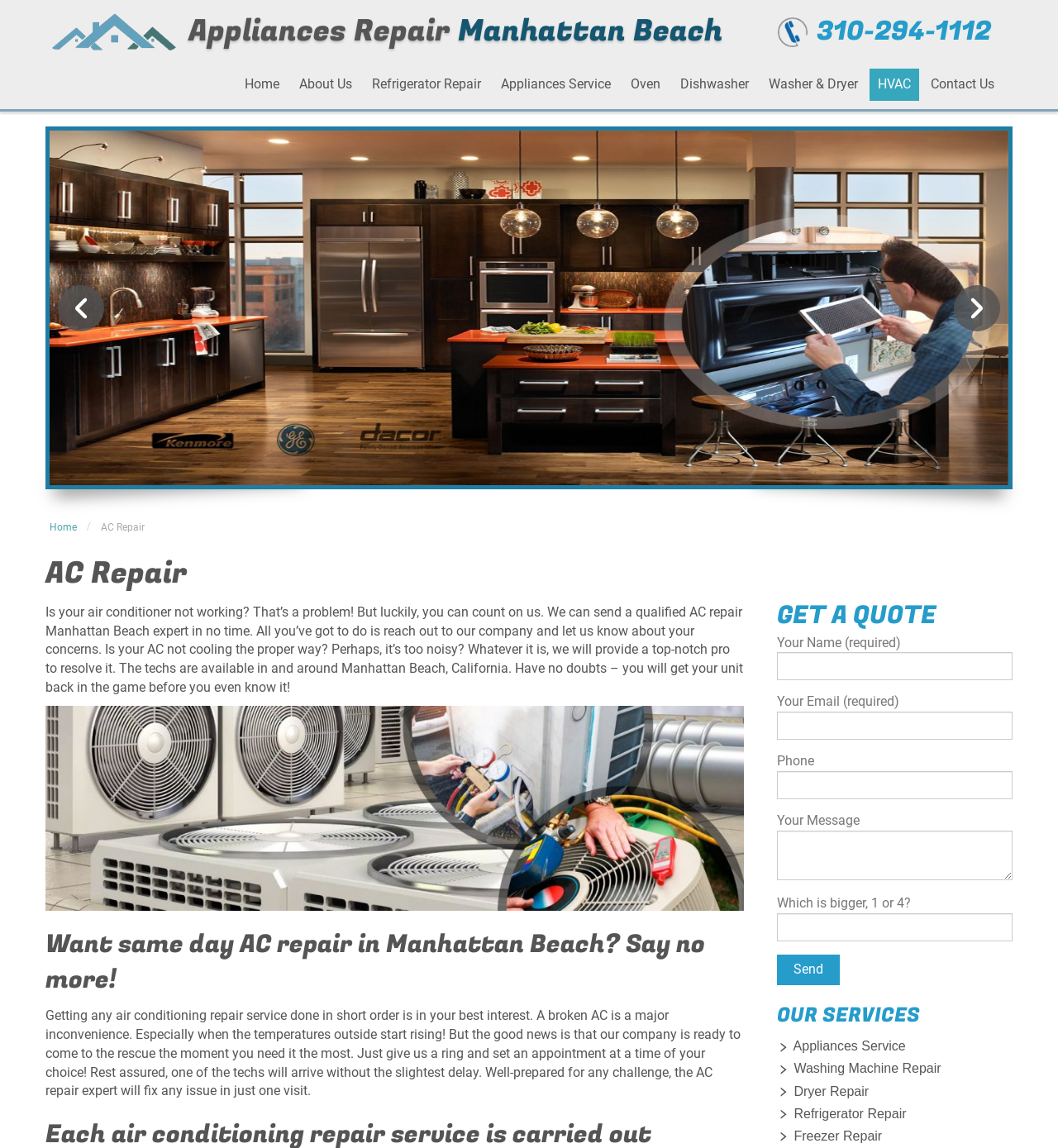Please specify the bounding box coordinates of the clickable region to carry out the following instruction: "Call the phone number". The coordinates should be four float numbers between 0 and 1, in the format [left, top, right, bottom].

[0.772, 0.011, 0.937, 0.045]